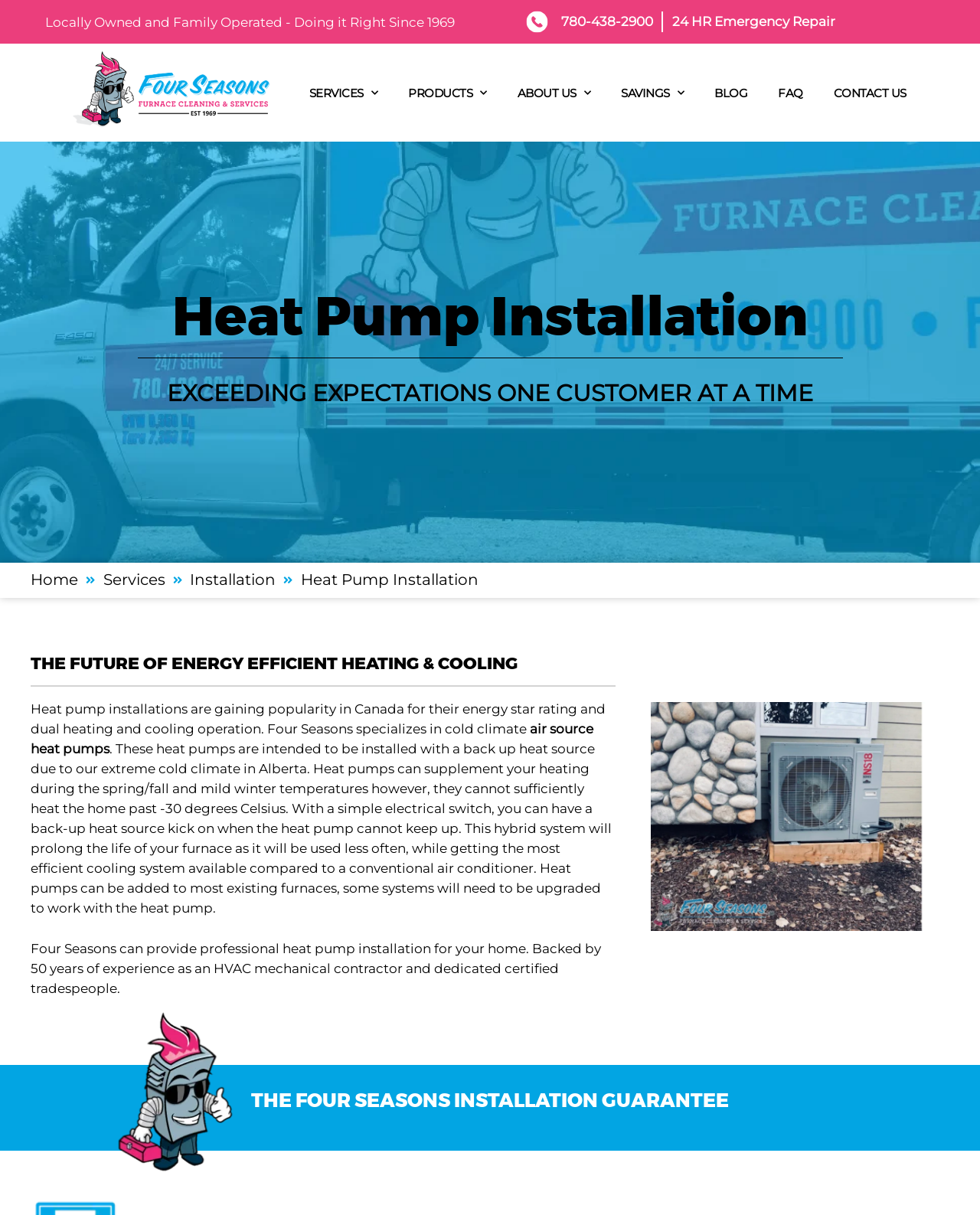Please identify the bounding box coordinates of the area I need to click to accomplish the following instruction: "Configure OApp".

None